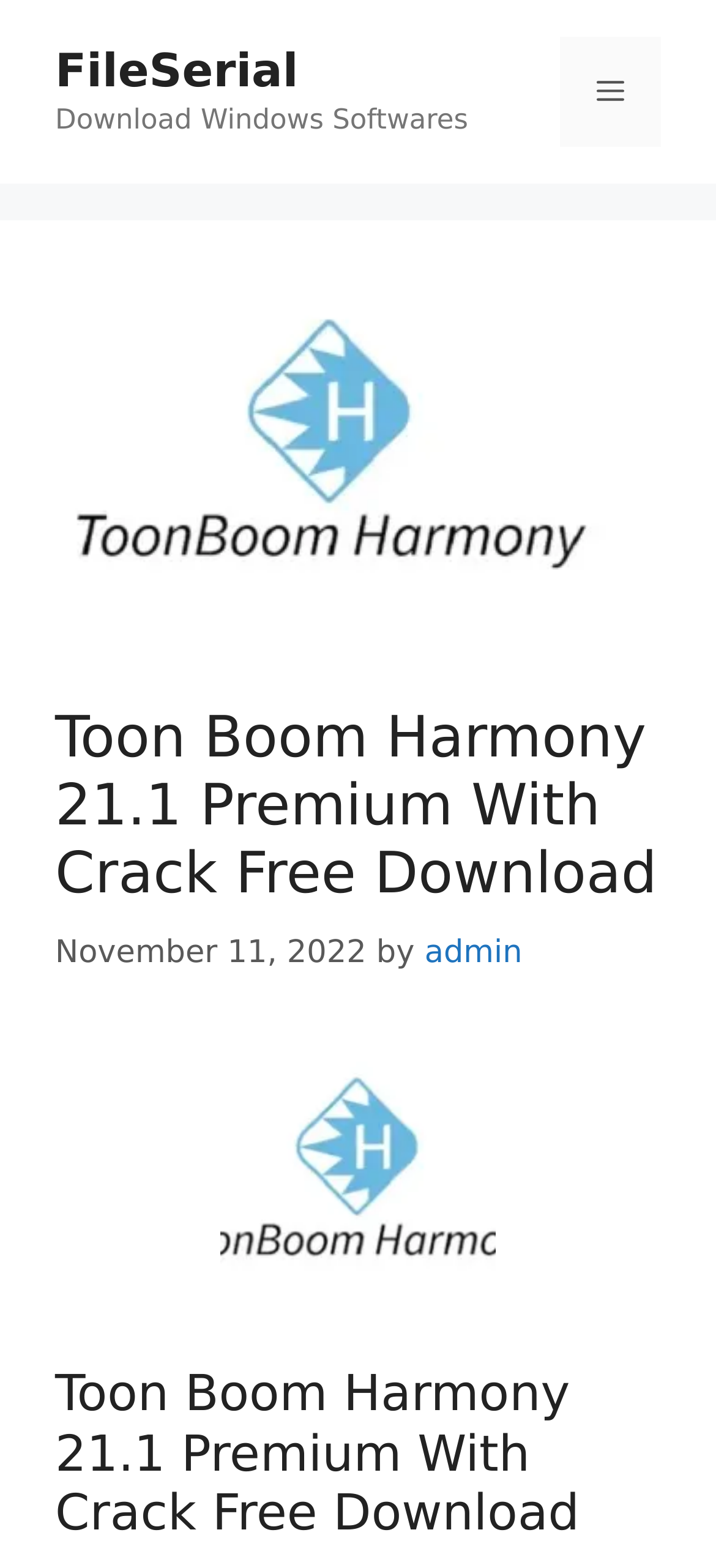Is the menu expanded?
Answer the question with a single word or phrase derived from the image.

False